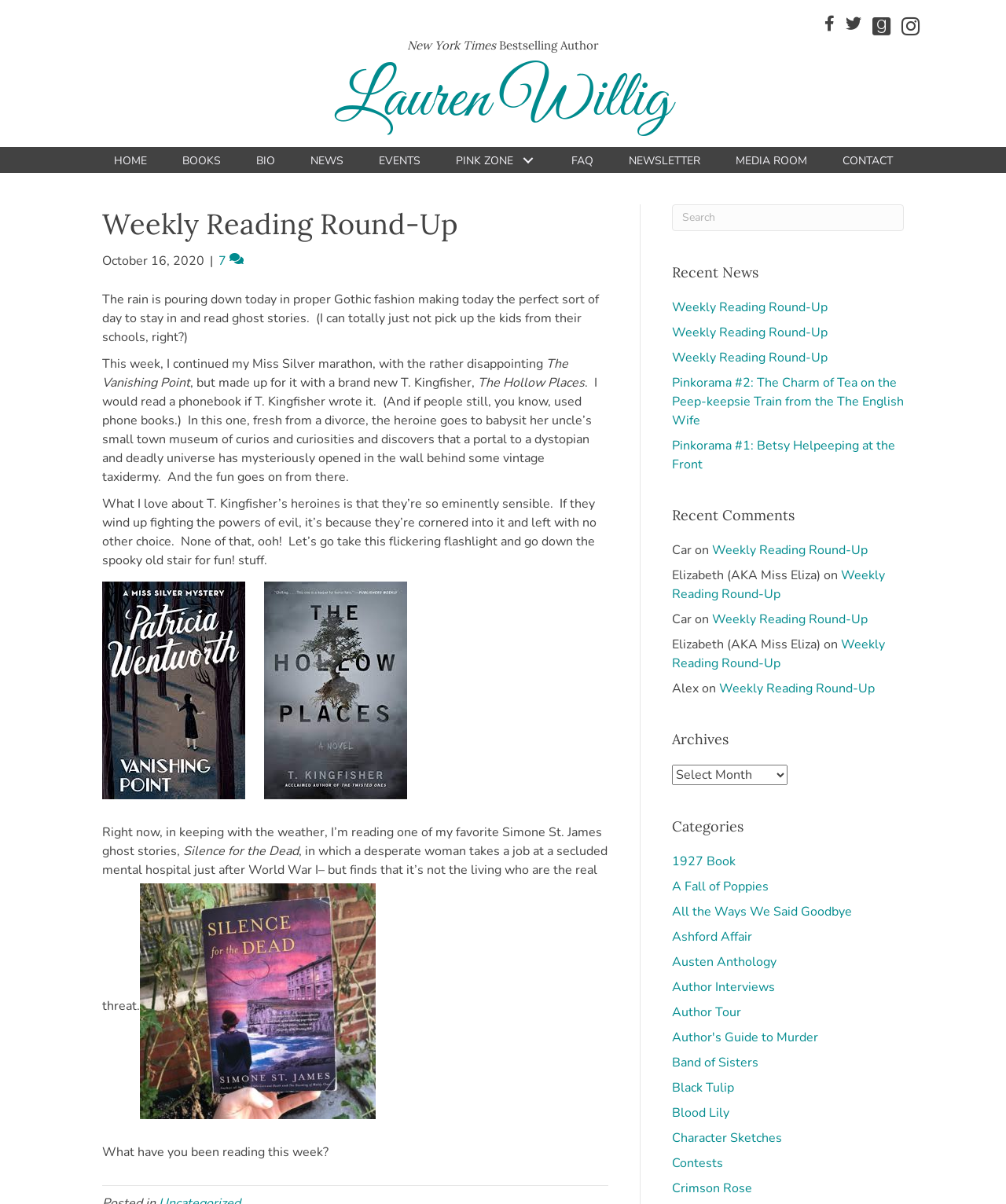Kindly determine the bounding box coordinates of the area that needs to be clicked to fulfill this instruction: "Explore the 'Archives'".

[0.668, 0.635, 0.783, 0.652]